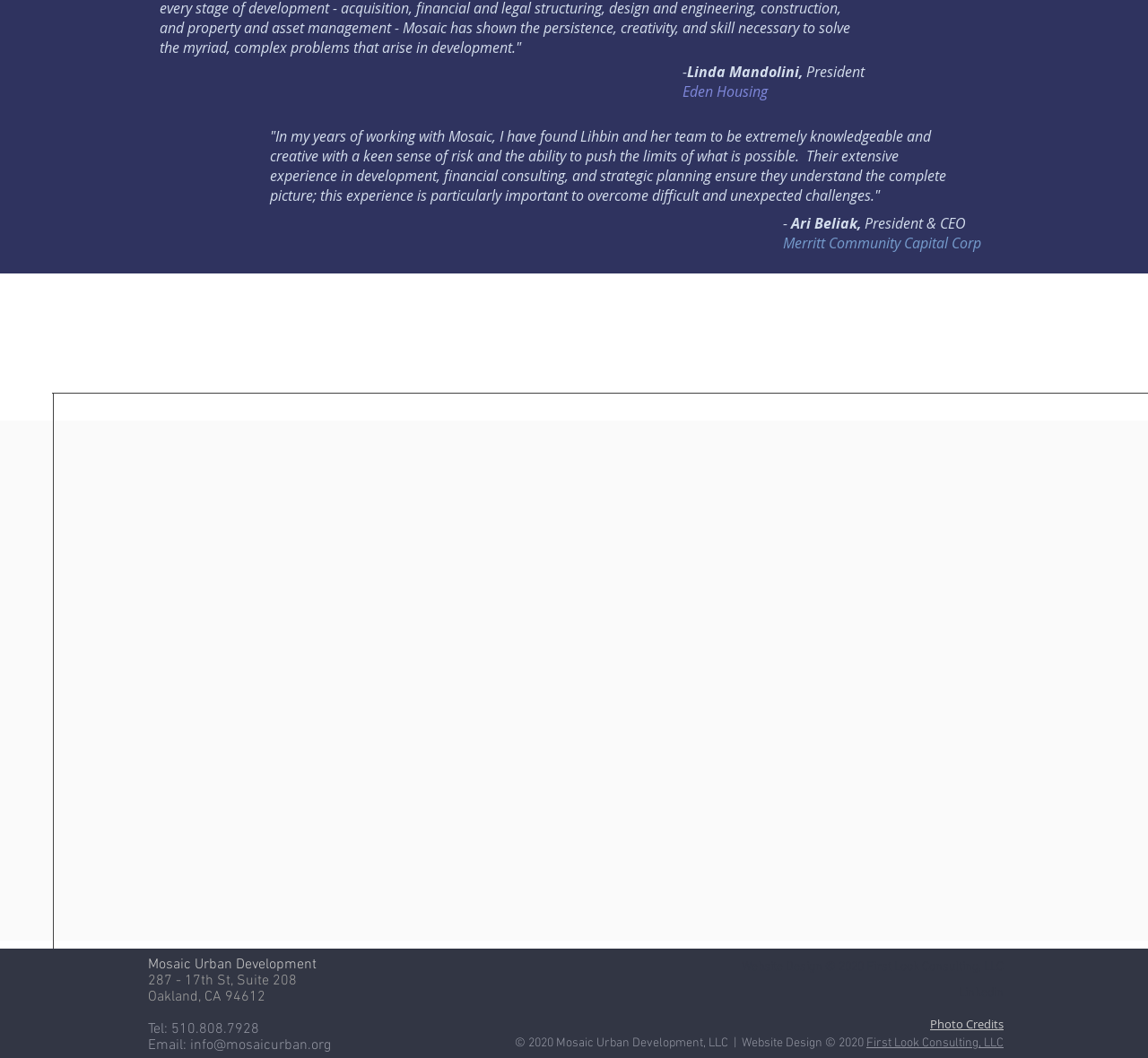Reply to the question with a single word or phrase:
What is the email address of Mosaic Urban Development?

info@mosaicurban.org